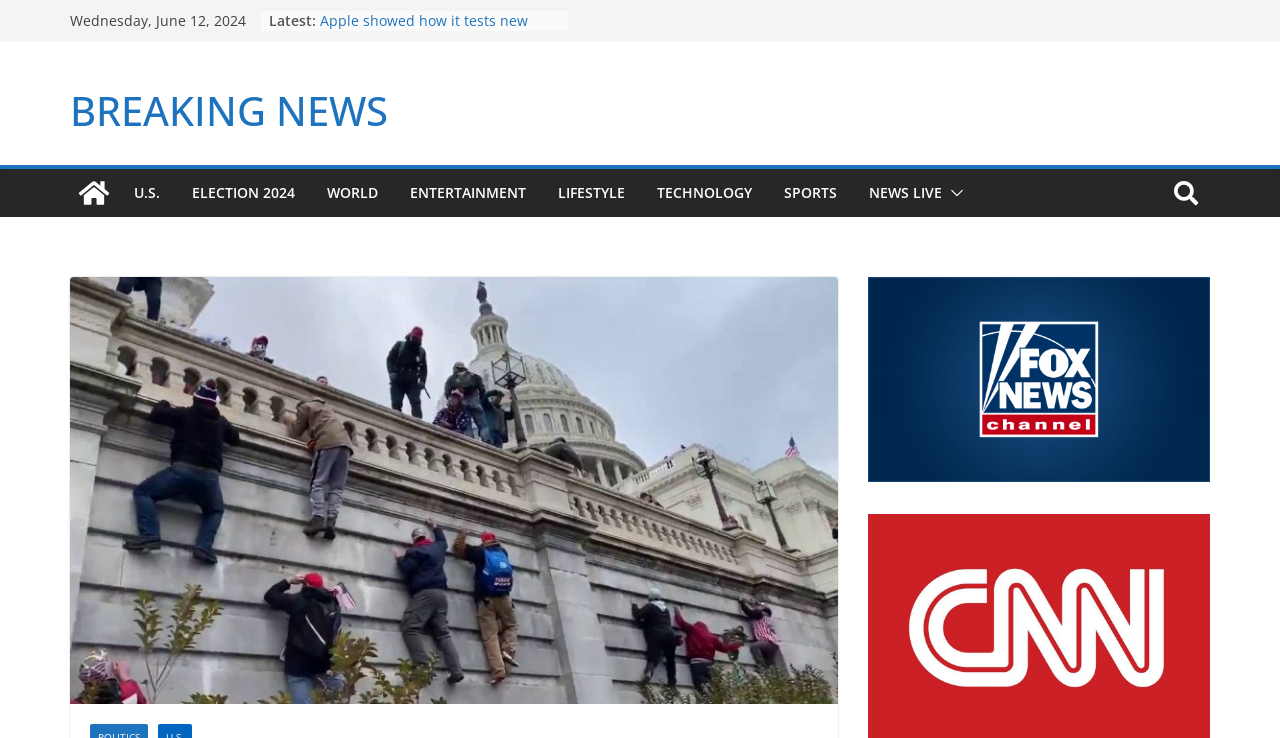Pinpoint the bounding box coordinates of the area that must be clicked to complete this instruction: "Read breaking news".

[0.055, 0.113, 0.303, 0.187]